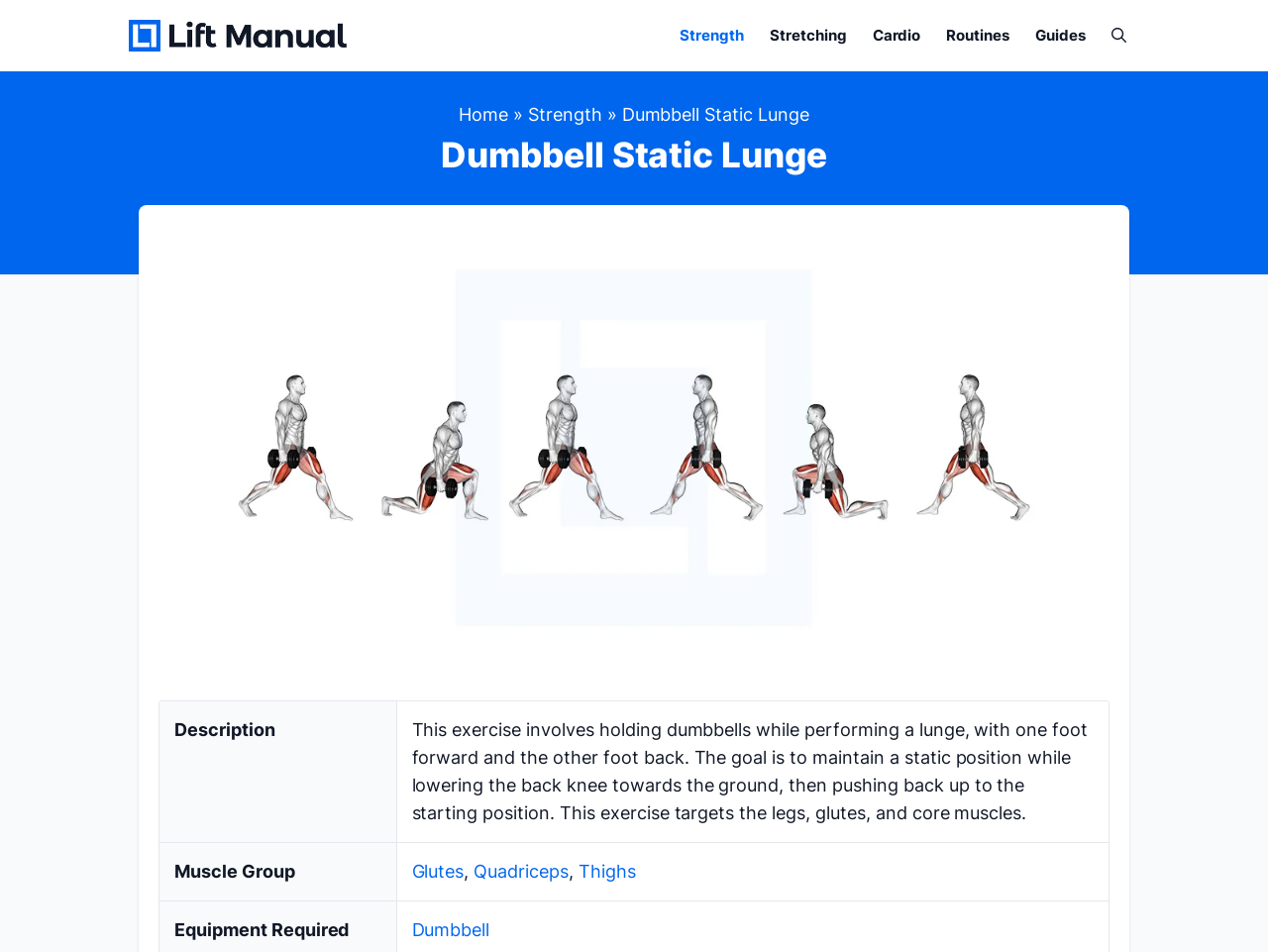Please answer the following question using a single word or phrase: 
What is the purpose of the exercise?

To maintain a static position